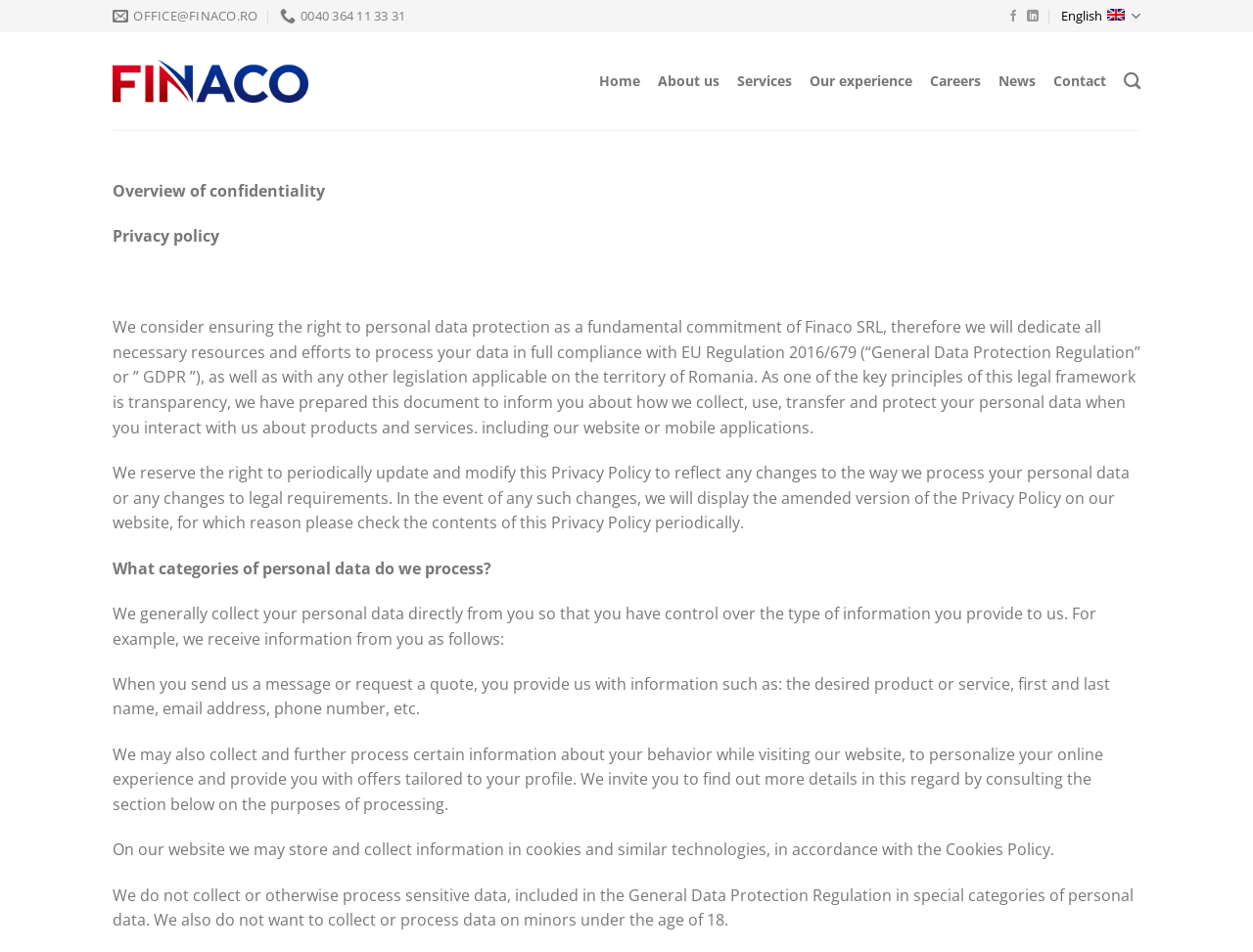Can you pinpoint the bounding box coordinates for the clickable element required for this instruction: "Search for something"? The coordinates should be four float numbers between 0 and 1, i.e., [left, top, right, bottom].

[0.897, 0.064, 0.91, 0.106]